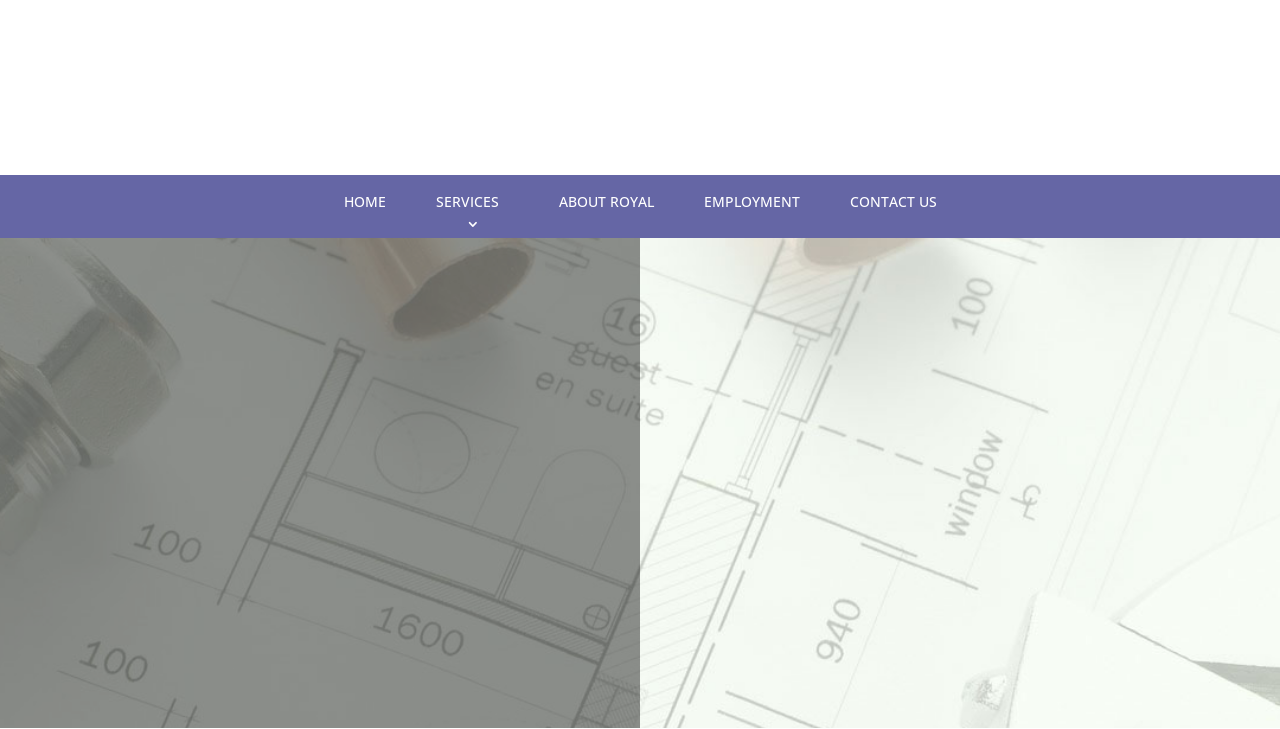Give a detailed account of the webpage, highlighting key information.

The webpage appears to be a service page for Royal Plumbing LLC, a plumbing company based in Longview, Texas. At the top of the page, there is a prominent call-to-action section with a "GET A QUOTE" static text and a "GET AN ESTIMATE" link, both positioned near the top-left corner. 

To the right of these elements, there is an empty link, which may be an icon or an image. On the top-right corner, there is a "CALL US TODAY" static text, accompanied by the company's phone number "903-236-8893" and location "Longview:".

Below the call-to-action section, there is a navigation menu with five links: "HOME", "SERVICES 3", "ABOUT ROYAL", "EMPLOYMENT", and "CONTACT US", arranged horizontally across the page.

The main content of the page is headed by a "Leak repairs" heading, which is positioned near the middle of the page. The company's experience and services are highlighted, mentioning that they can help with all plumbing needs, including leak repairs, with over 35 years of experience.